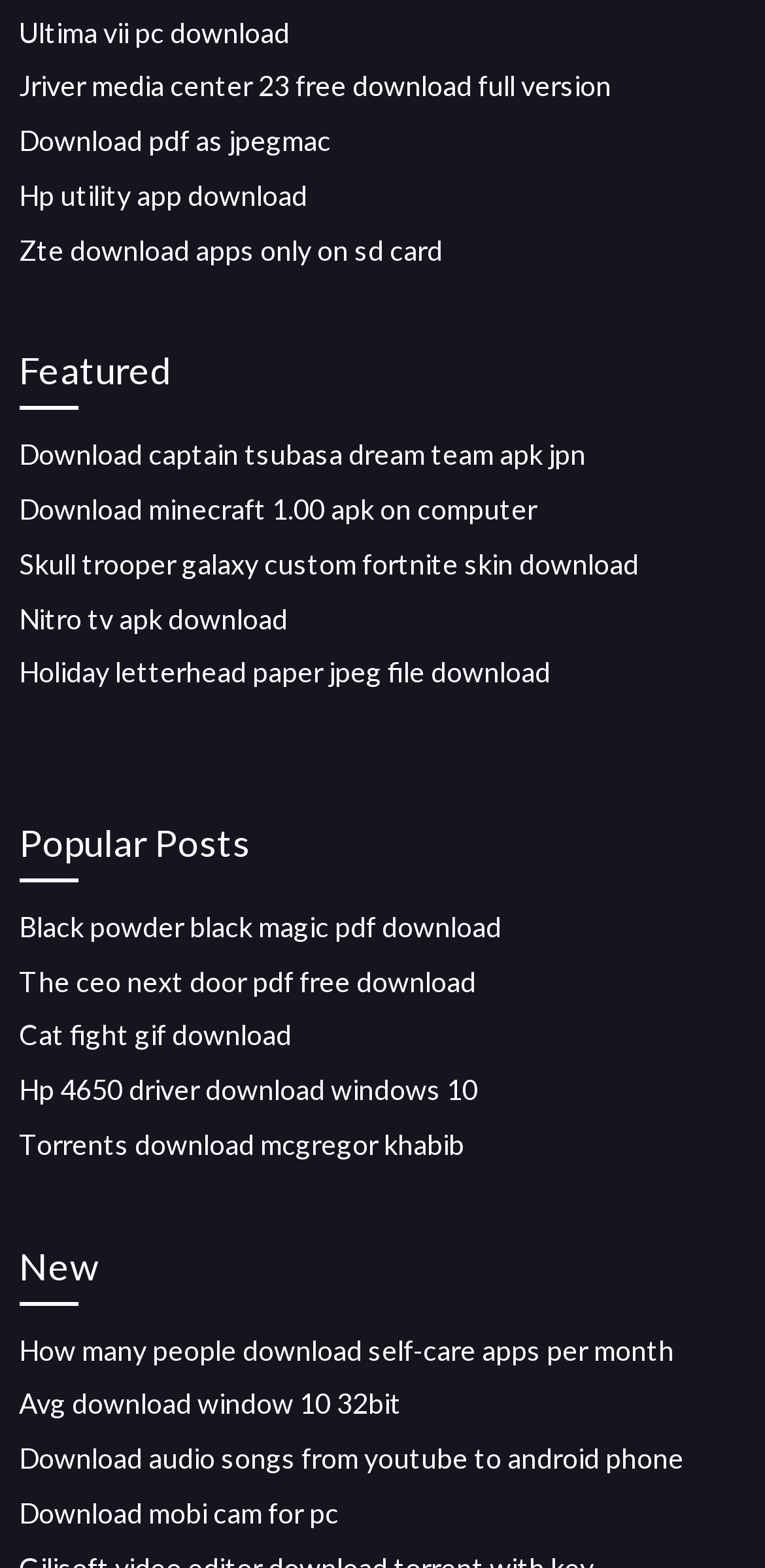Please determine the bounding box coordinates of the element's region to click in order to carry out the following instruction: "Download Ultima VII PC". The coordinates should be four float numbers between 0 and 1, i.e., [left, top, right, bottom].

[0.025, 0.01, 0.379, 0.031]